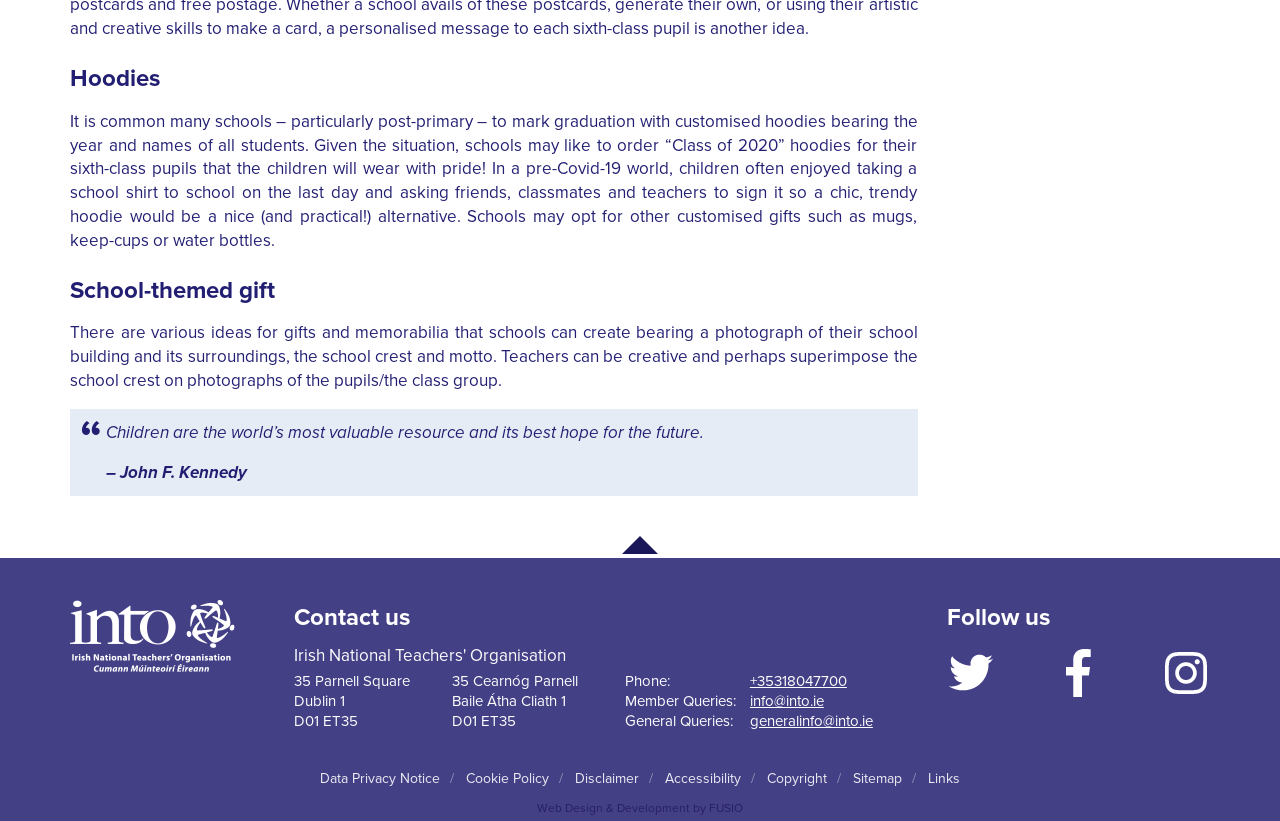Determine the bounding box for the HTML element described here: "Back to top of page". The coordinates should be given as [left, top, right, bottom] with each number being a float between 0 and 1.

[0.486, 0.653, 0.514, 0.675]